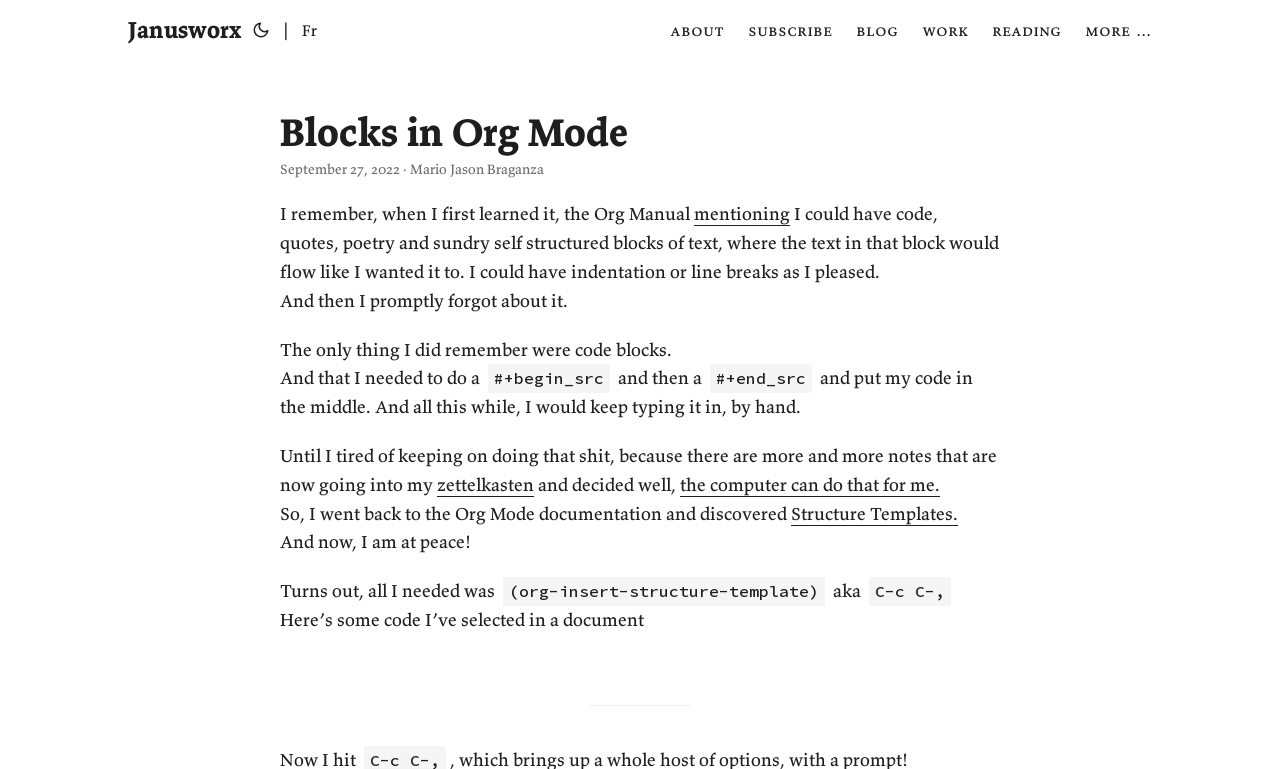Locate the bounding box coordinates of the element that should be clicked to fulfill the instruction: "Click the 'about' link".

[0.523, 0.0, 0.566, 0.078]